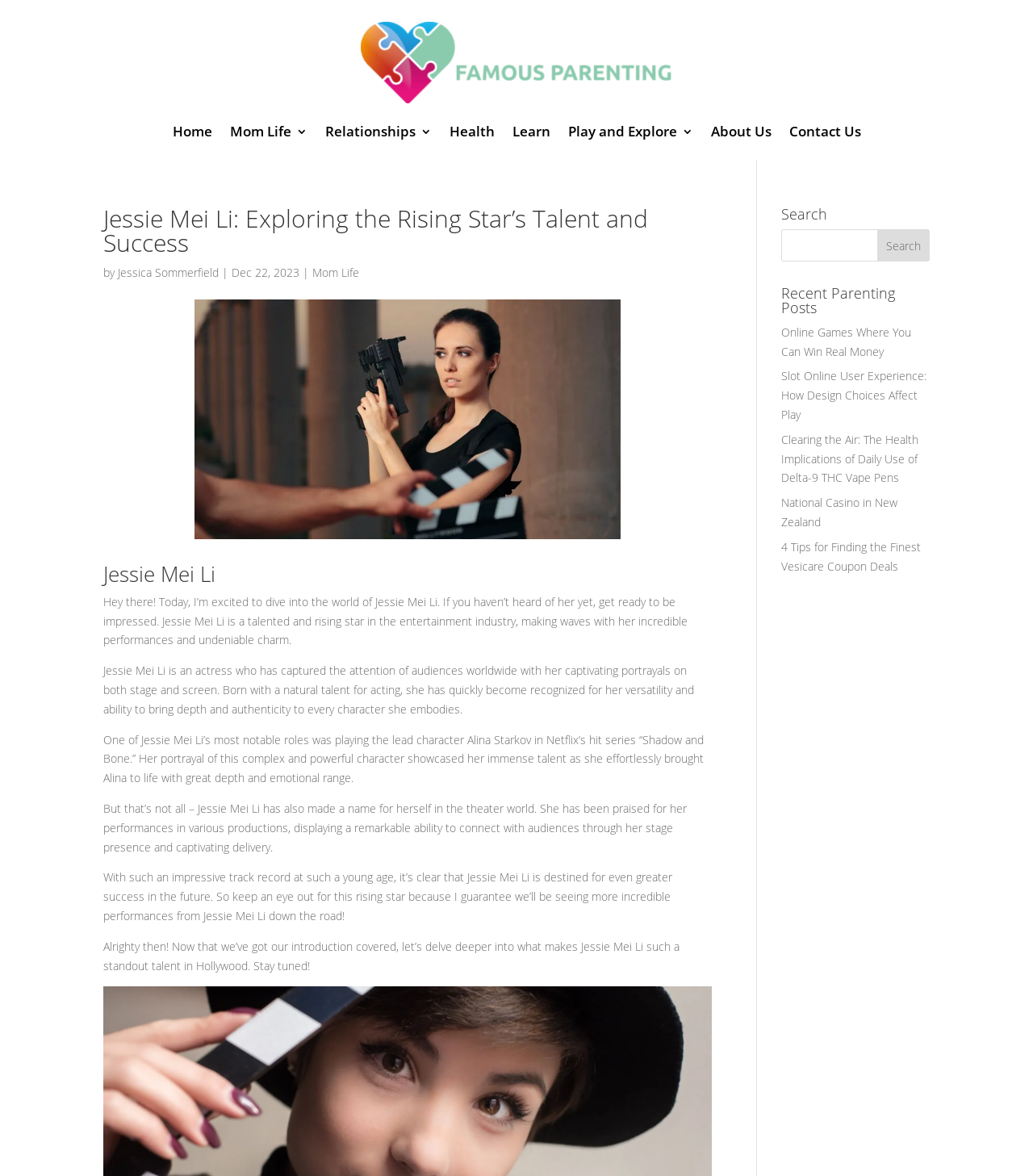What is the topic of the recent parenting posts section?
Look at the image and provide a short answer using one word or a phrase.

Various parenting topics